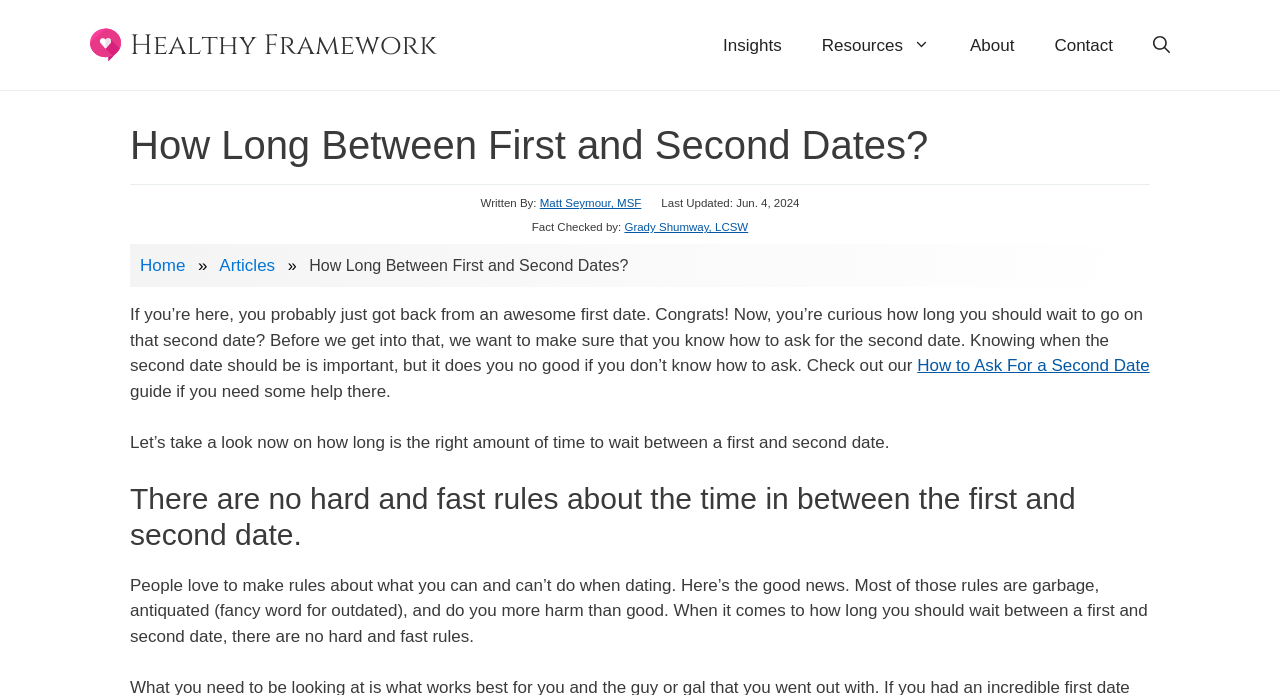Answer the question in one word or a short phrase:
What is the author's name?

Matt Seymour, MSF